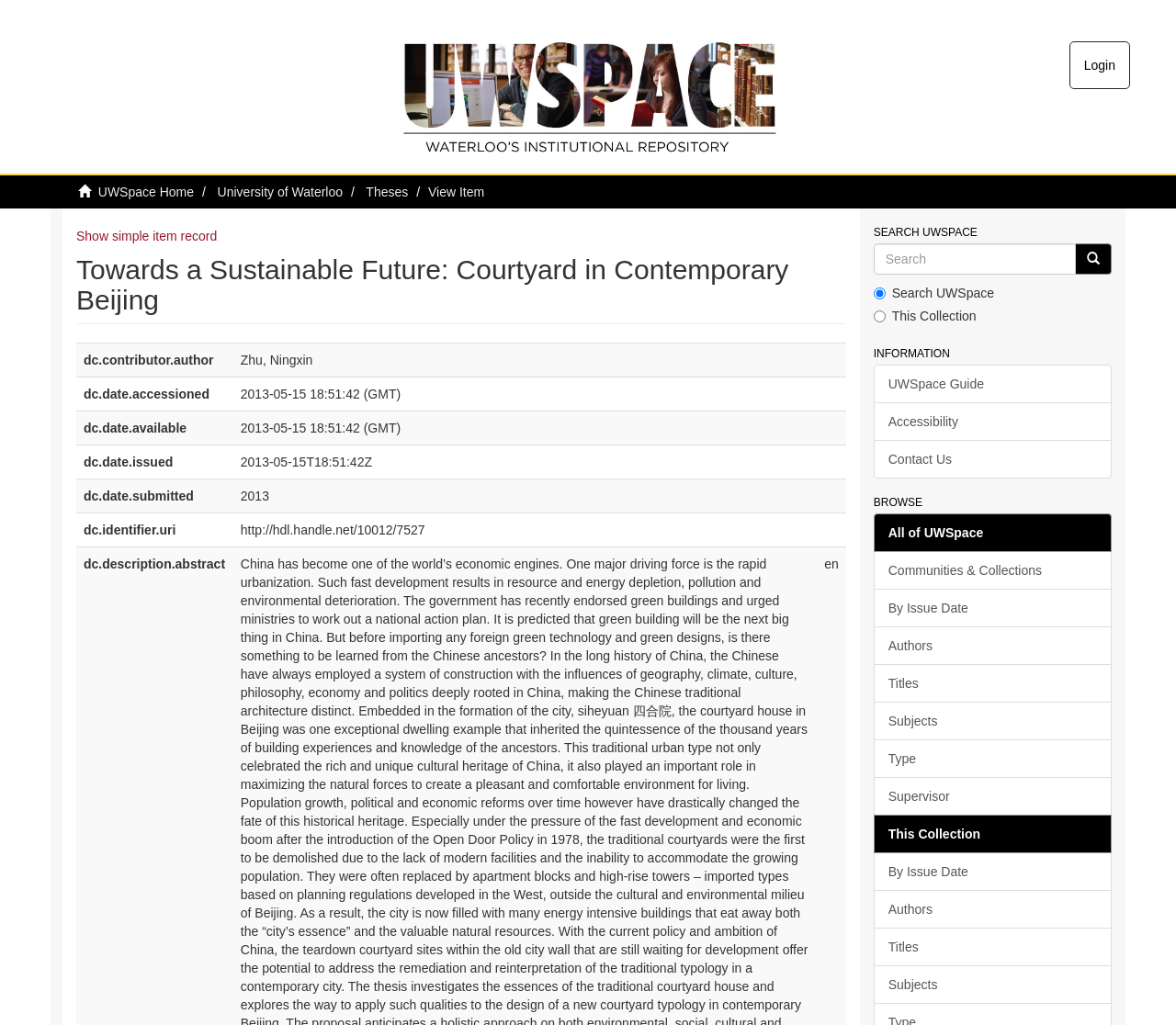Locate the bounding box coordinates of the clickable region necessary to complete the following instruction: "Browse Communities & Collections". Provide the coordinates in the format of four float numbers between 0 and 1, i.e., [left, top, right, bottom].

[0.743, 0.538, 0.945, 0.576]